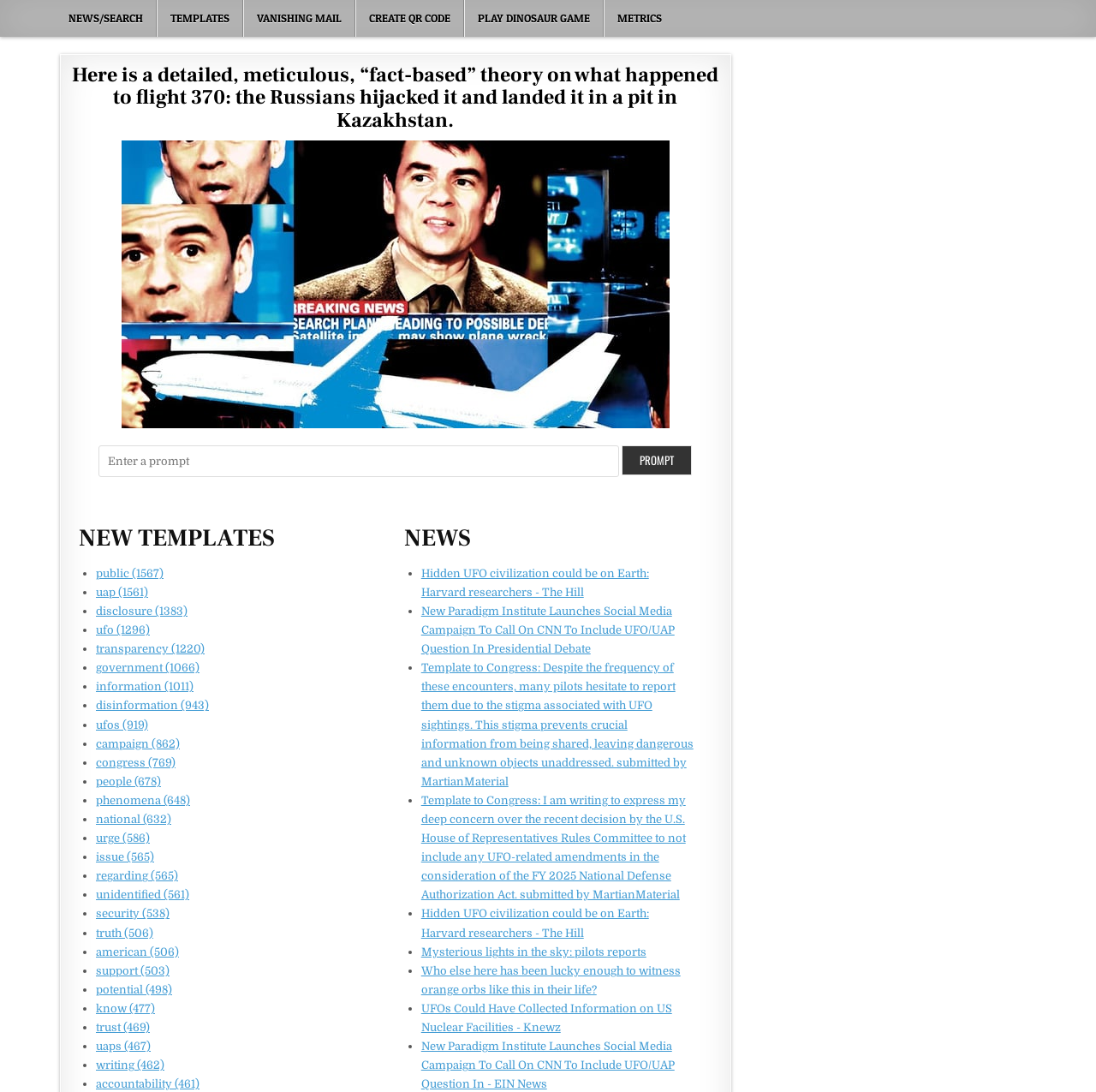Refer to the screenshot and answer the following question in detail:
How many template links are listed?

I counted the number of links under the 'NEW TEMPLATES' heading and found that there are 20 template links listed.